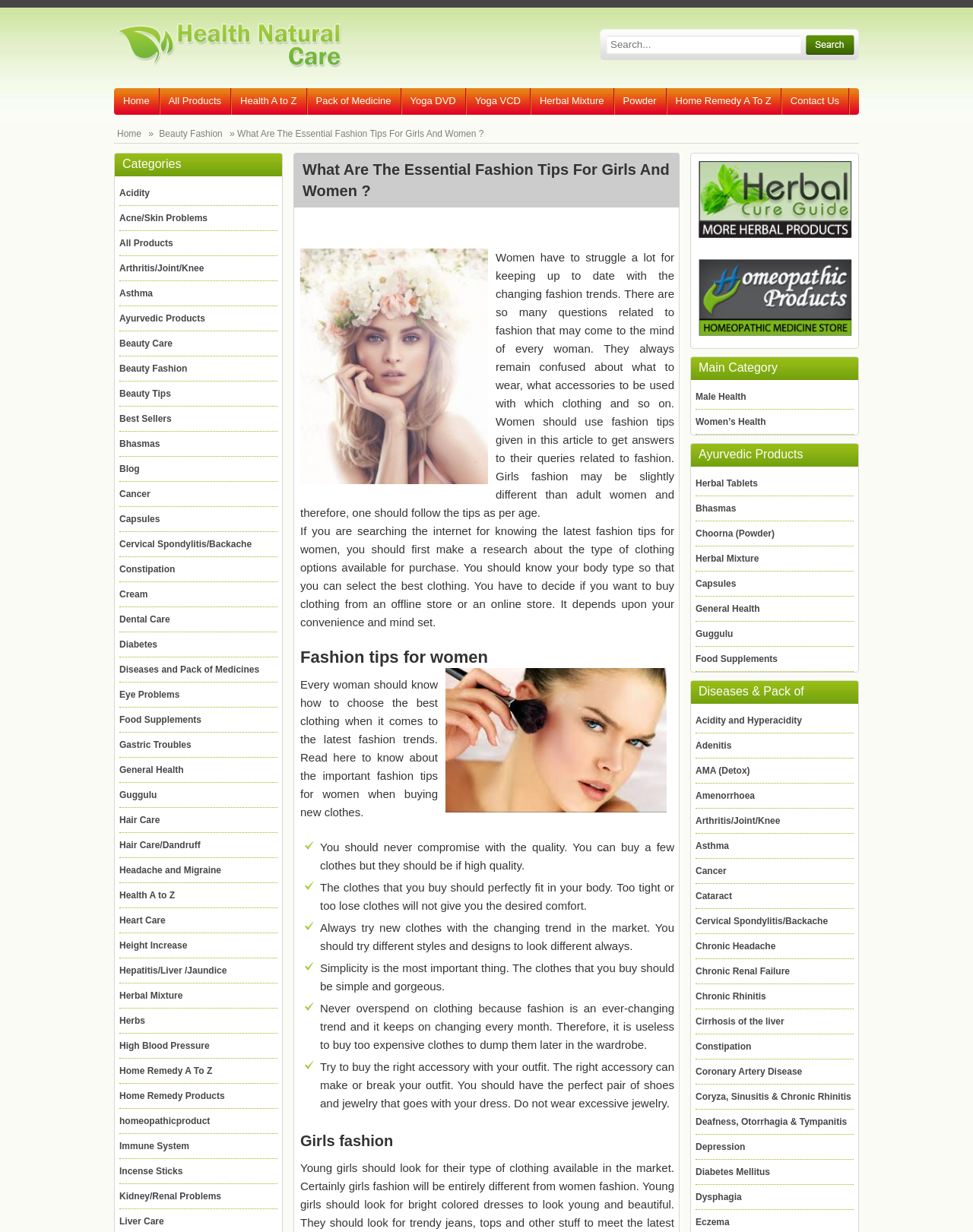Identify the bounding box for the described UI element. Provide the coordinates in (top-left x, top-left y, bottom-right x, bottom-right y) format with values ranging from 0 to 1: High Blood Pressure

[0.123, 0.845, 0.215, 0.853]